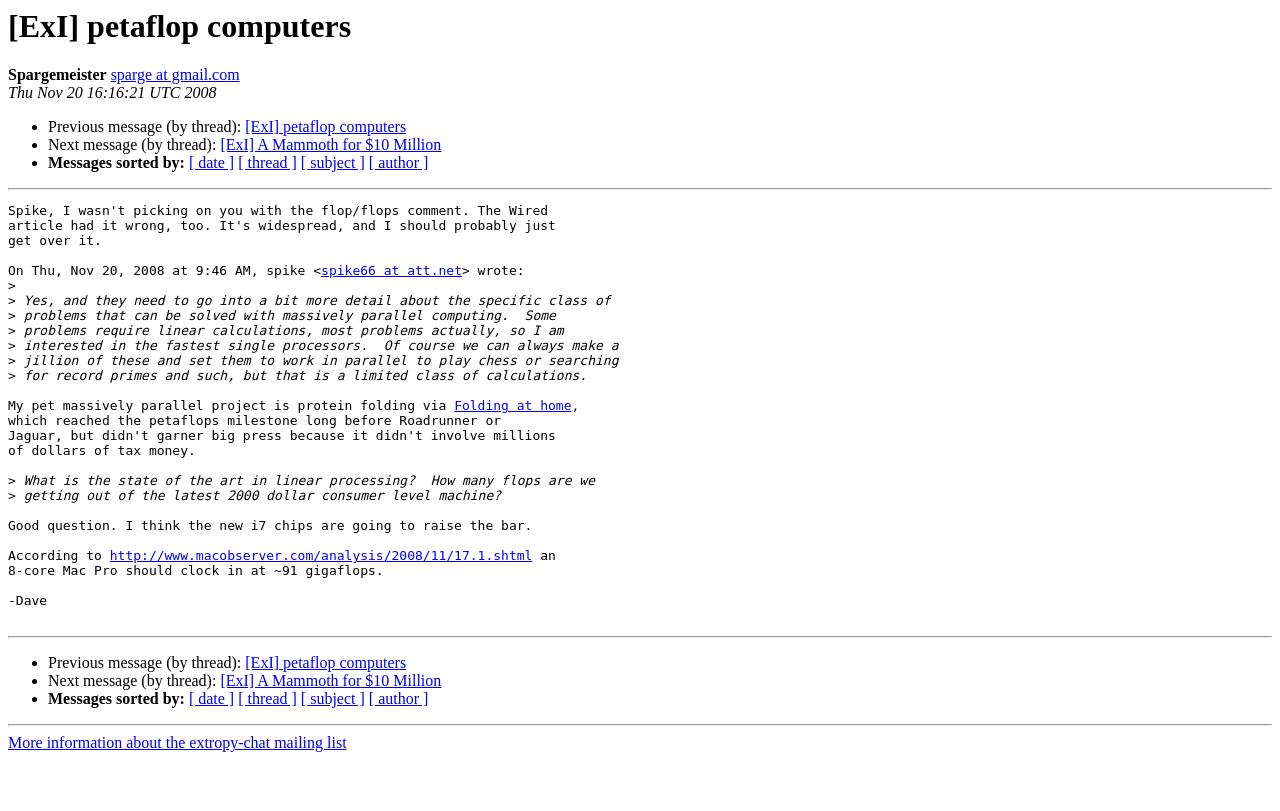Determine the bounding box coordinates of the section I need to click to execute the following instruction: "Check more information about the extropy-chat mailing list". Provide the coordinates as four float numbers between 0 and 1, i.e., [left, top, right, bottom].

[0.006, 0.906, 0.271, 0.927]